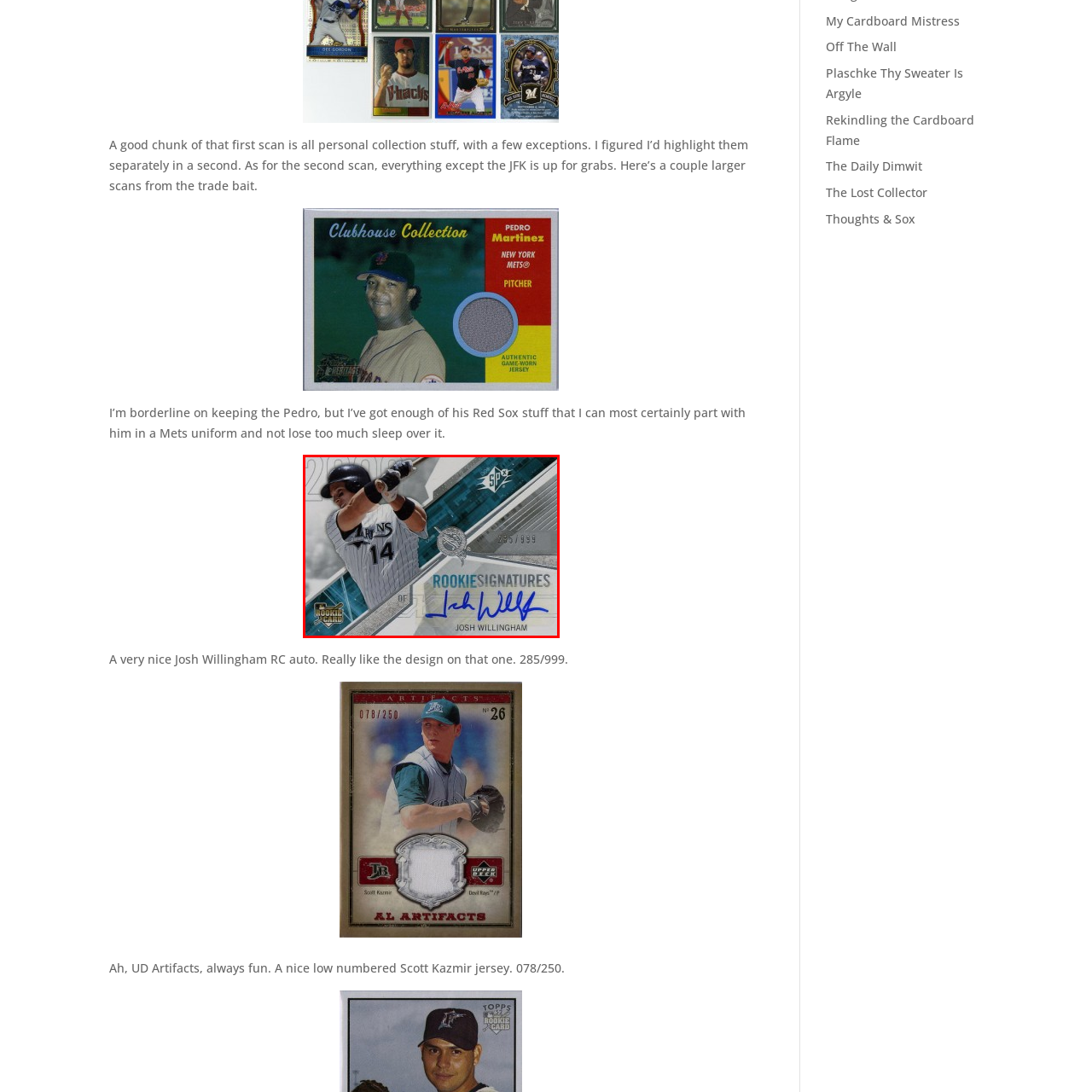How many cards were produced with this design?
Focus on the image inside the red bounding box and offer a thorough and detailed answer to the question.

The limited production of the sports card can be determined by looking at the numbering on the card, which indicates that it is numbered 285 out of 999, implying that a total of 999 cards were produced with this design.